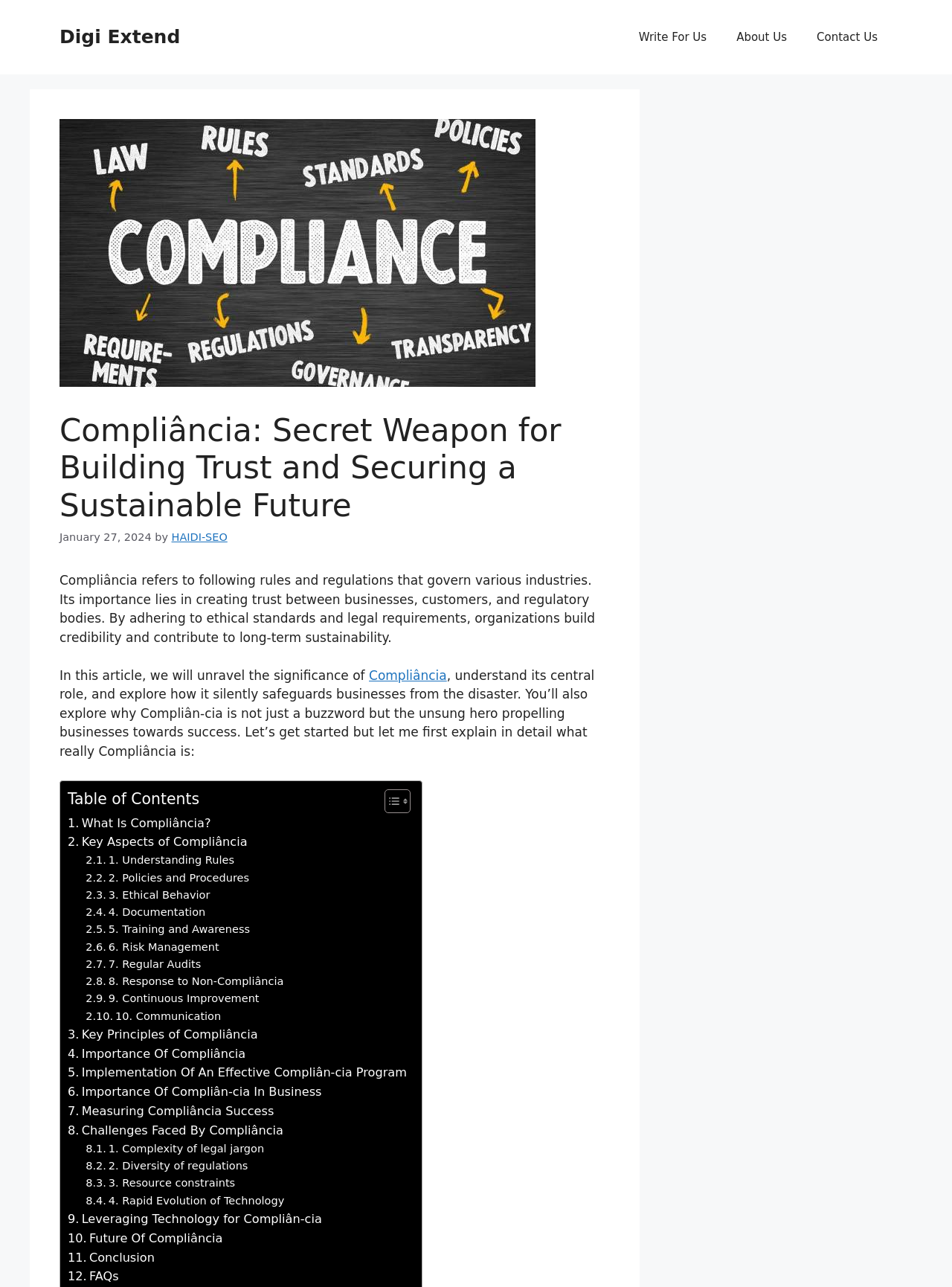Kindly determine the bounding box coordinates for the area that needs to be clicked to execute this instruction: "Click on the 'What Is Compliância?' link".

[0.071, 0.632, 0.221, 0.647]